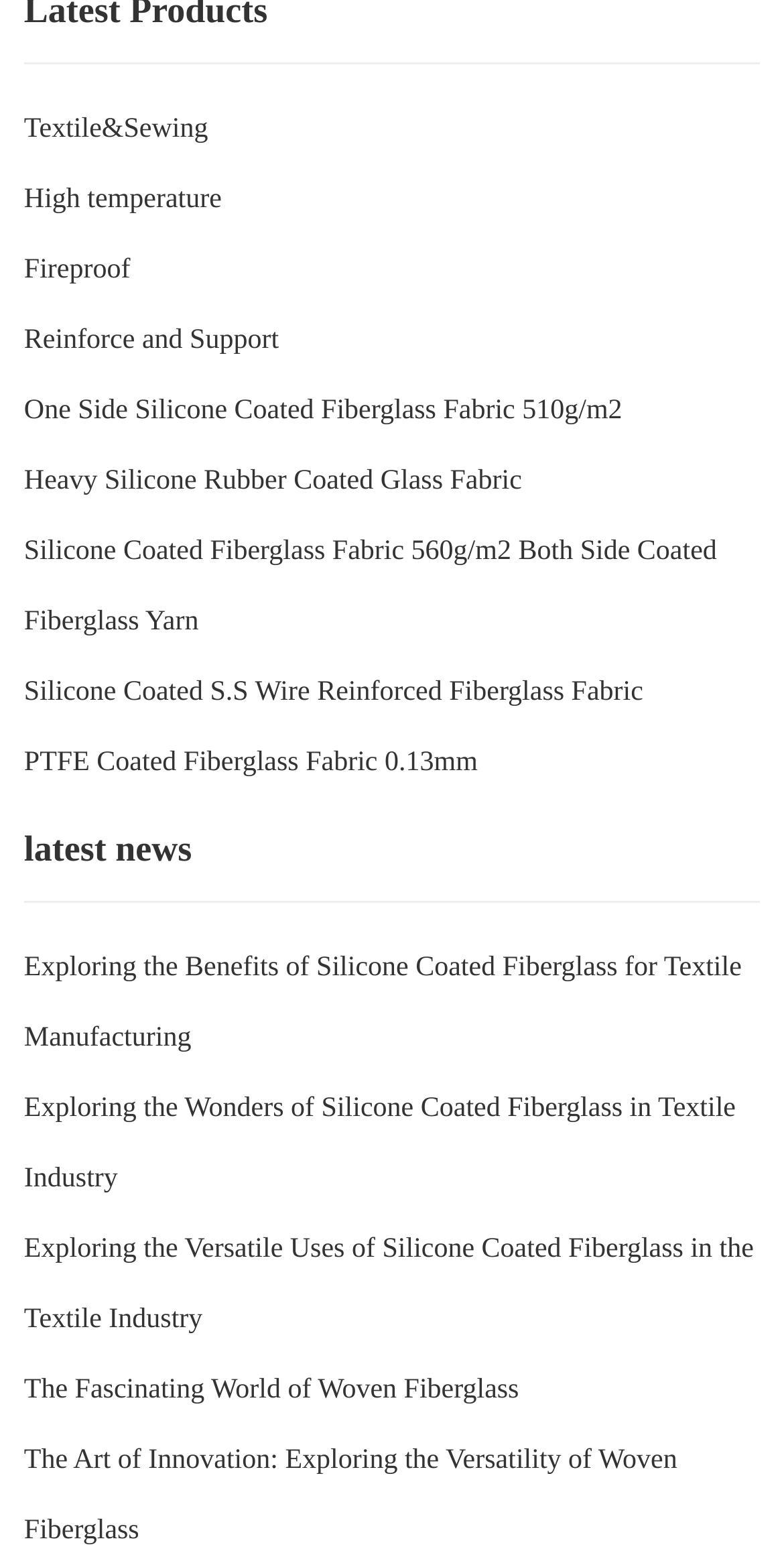Please determine the bounding box coordinates of the element's region to click for the following instruction: "Learn about One Side Silicone Coated Fiberglass Fabric 510g/m2".

[0.031, 0.255, 0.794, 0.274]